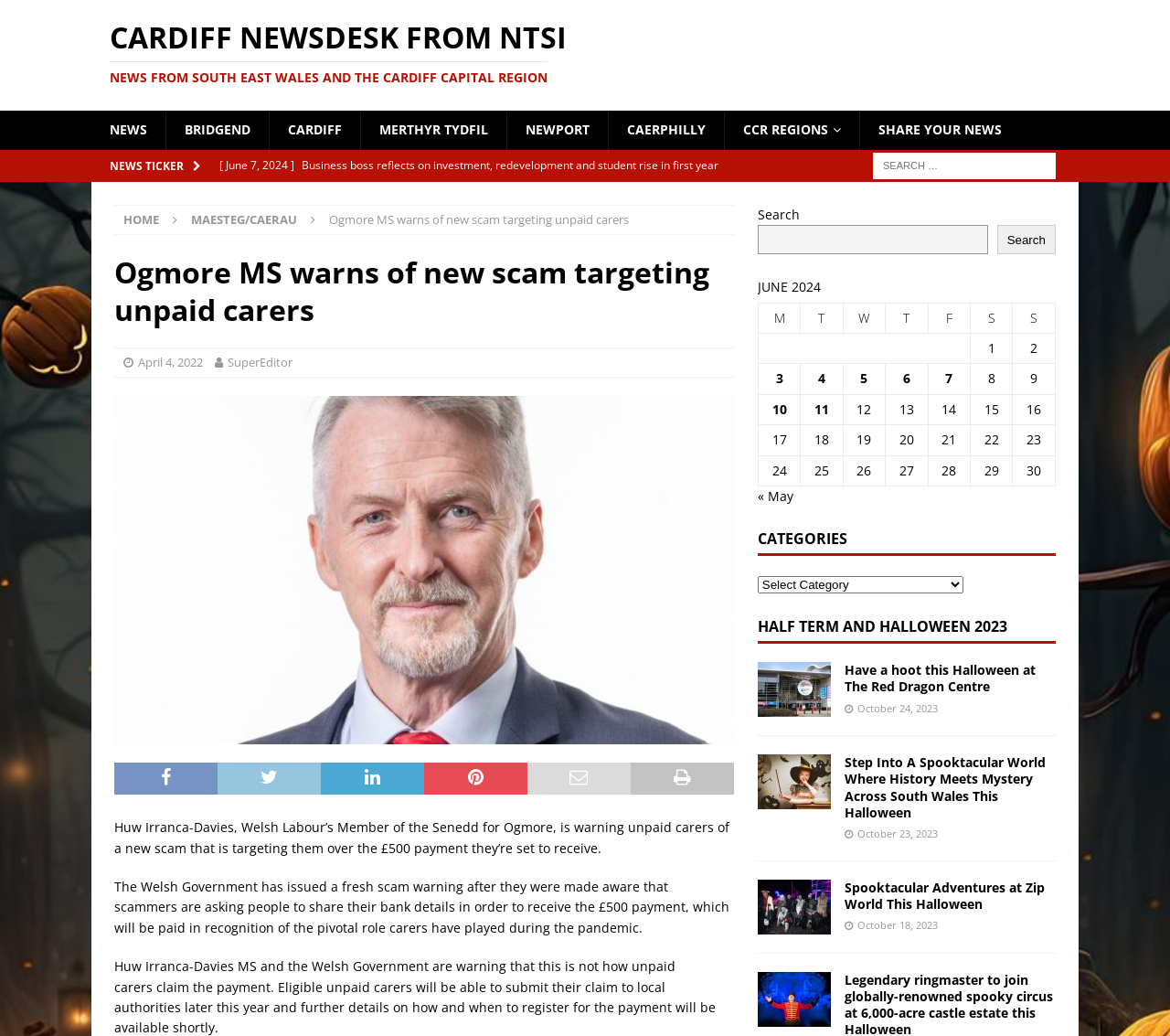Identify the bounding box for the described UI element: "CCR Regions".

[0.619, 0.107, 0.734, 0.145]